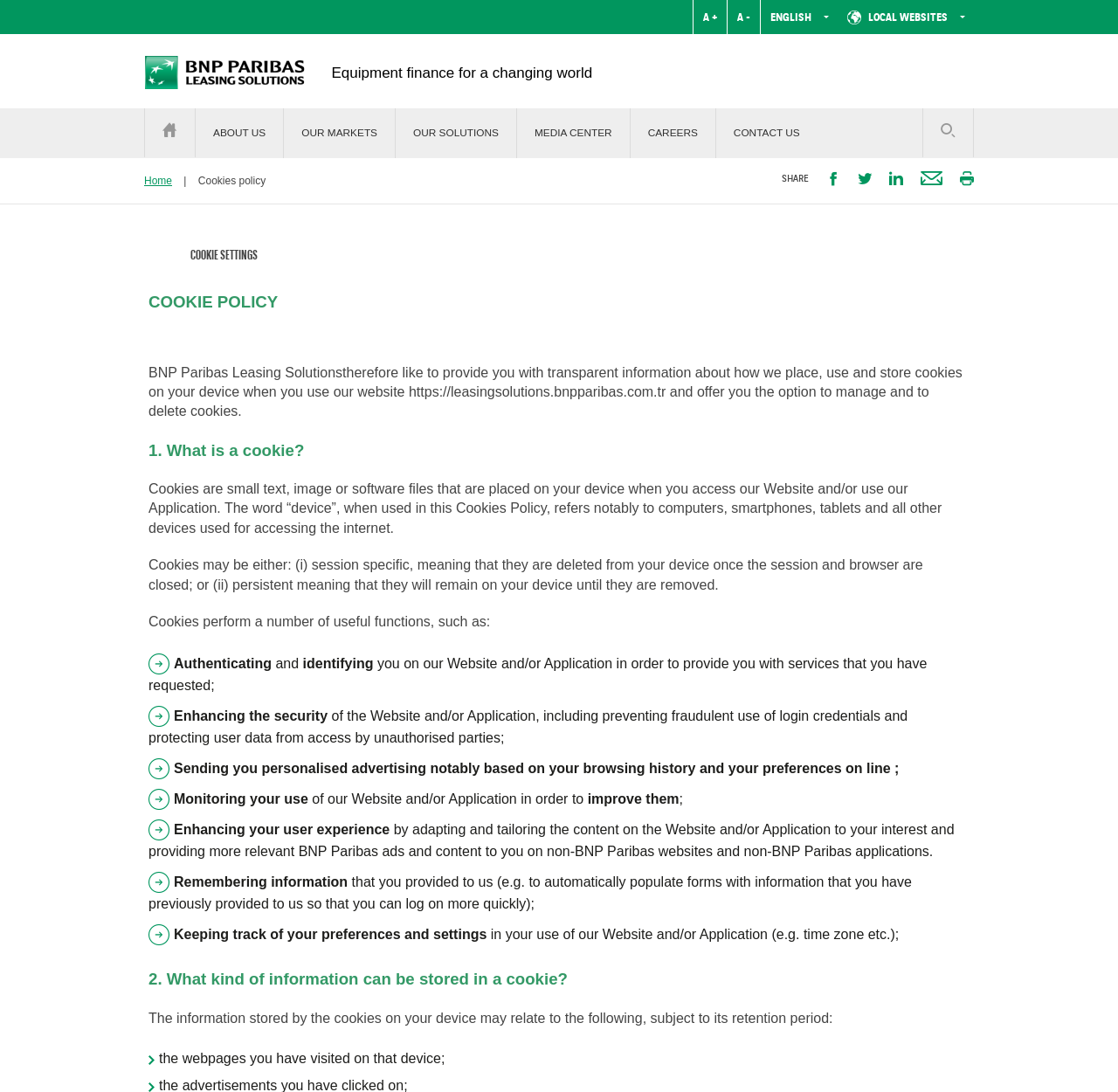Look at the image and write a detailed answer to the question: 
What are the two types of cookies?

According to the webpage, cookies can be either session specific, meaning they are deleted from a device once the session and browser are closed, or persistent, meaning they will remain on a device until they are removed.